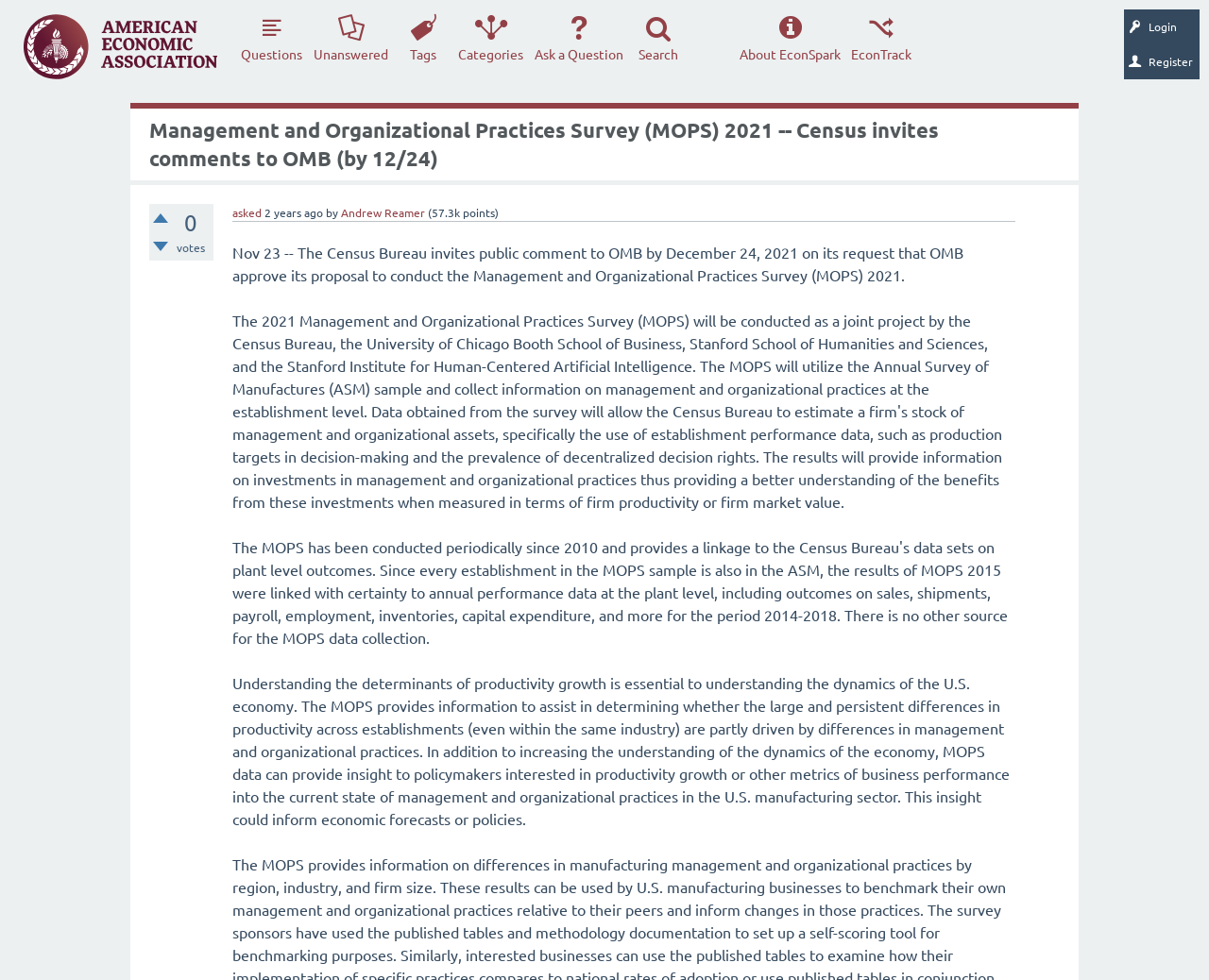Indicate the bounding box coordinates of the element that needs to be clicked to satisfy the following instruction: "View the Economics Forum". The coordinates should be four float numbers between 0 and 1, i.e., [left, top, right, bottom].

[0.008, 0.01, 0.192, 0.086]